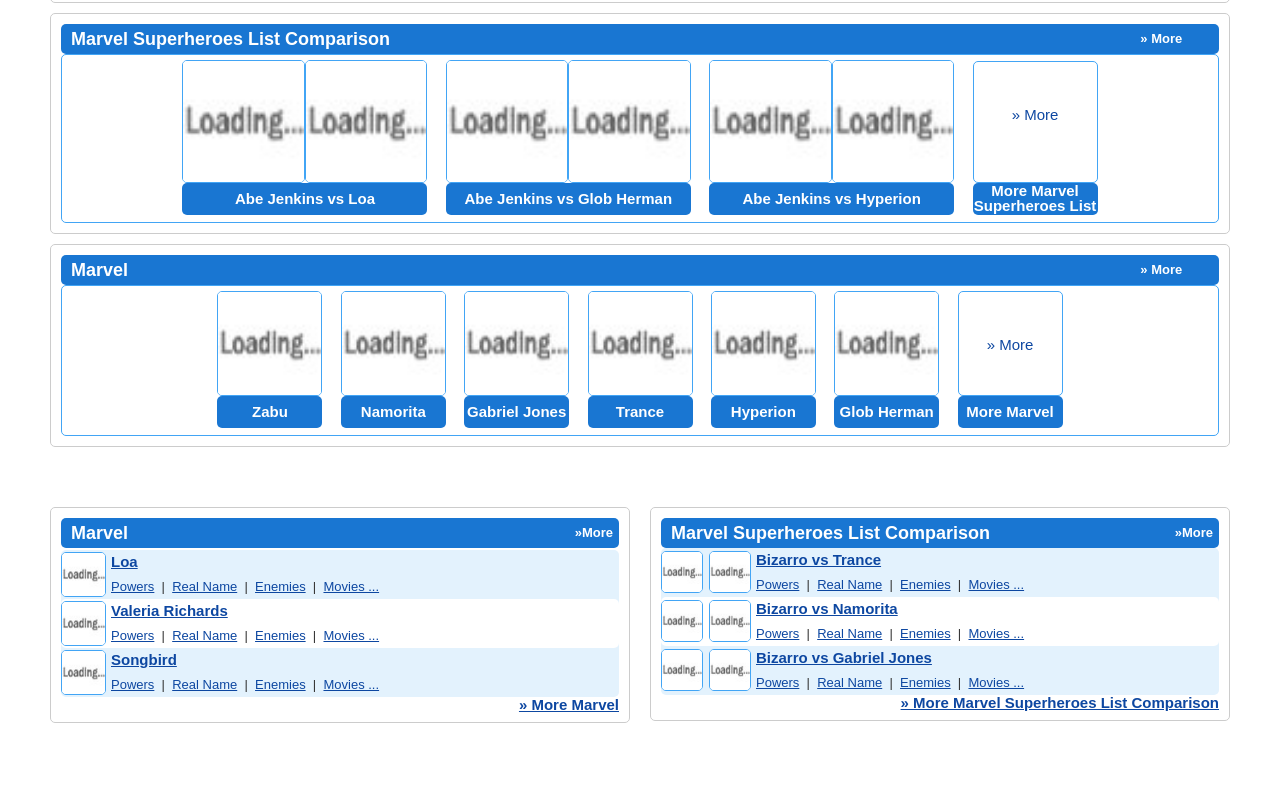Find the bounding box coordinates of the clickable area required to complete the following action: "Check details of Zabu".

[0.17, 0.502, 0.252, 0.543]